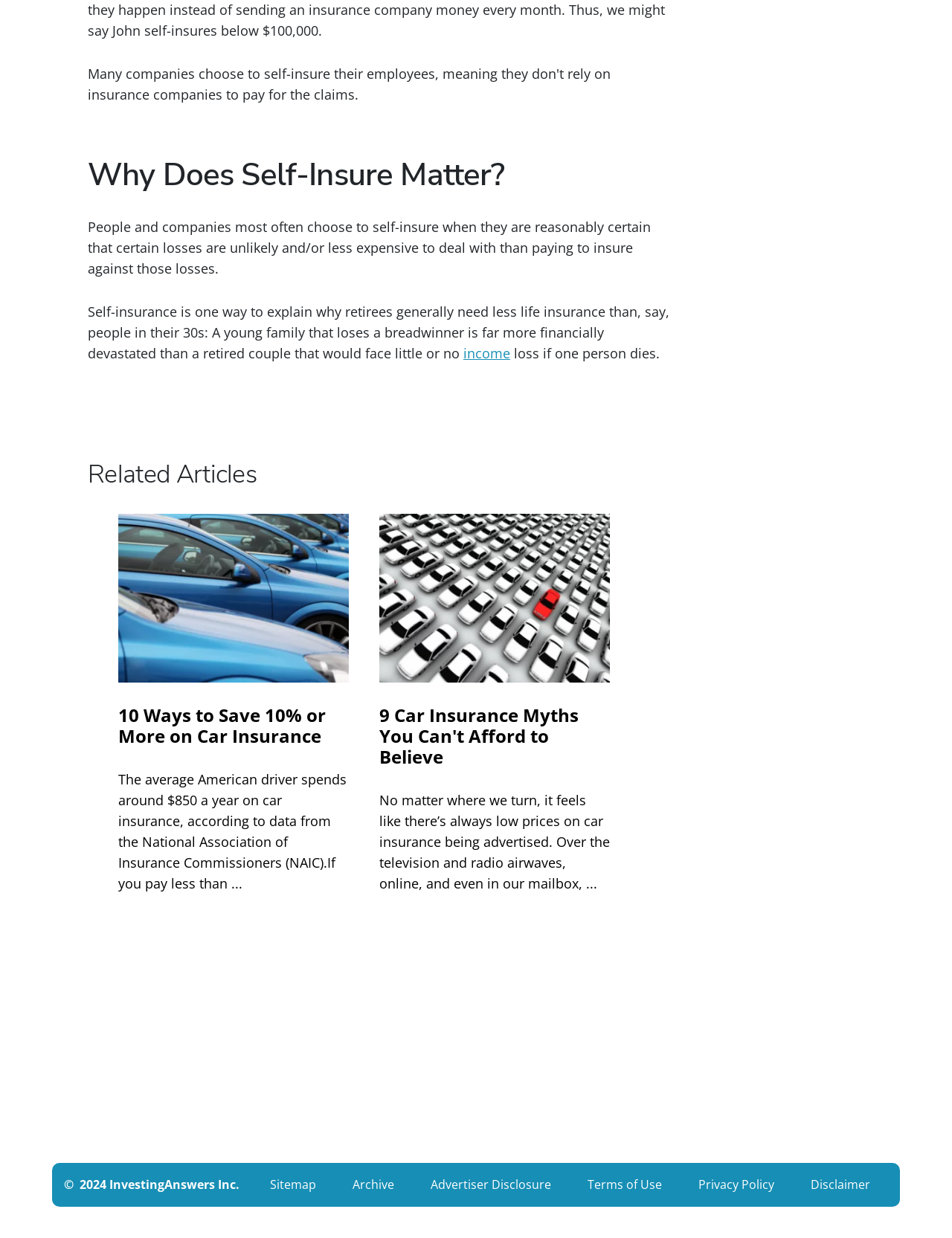What is the topic of the first article?
Please utilize the information in the image to give a detailed response to the question.

The first article on the webpage is about self-insurance, which is evident from the heading 'Why Does Self-Insure Matter?' and the subsequent paragraphs that explain the concept of self-insurance.